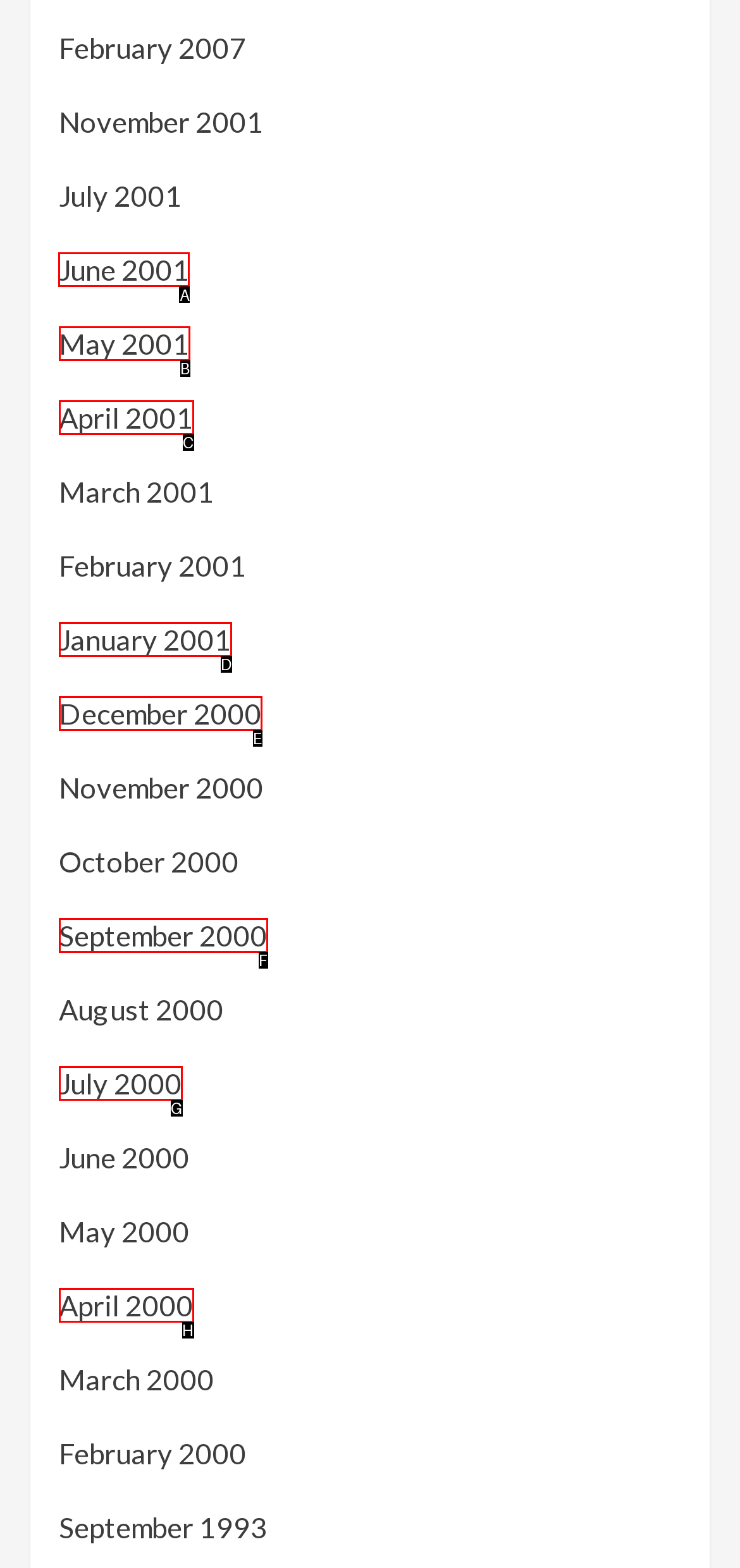Which lettered option should I select to achieve the task: check June 2001 according to the highlighted elements in the screenshot?

A